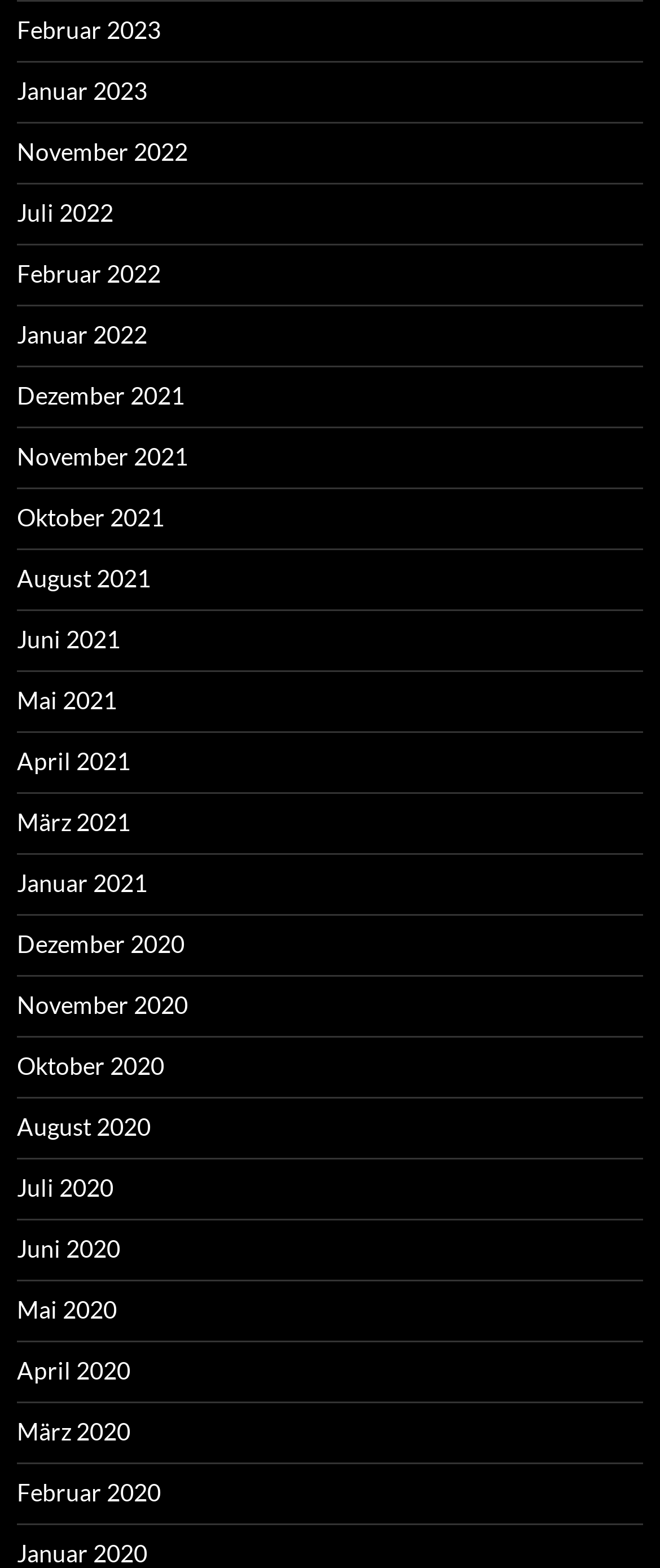Are the months listed in alphabetical order?
Make sure to answer the question with a detailed and comprehensive explanation.

I examined the links at the top of the webpage, which appear to be a list of months. The months are not in alphabetical order, but rather in reverse chronological order.